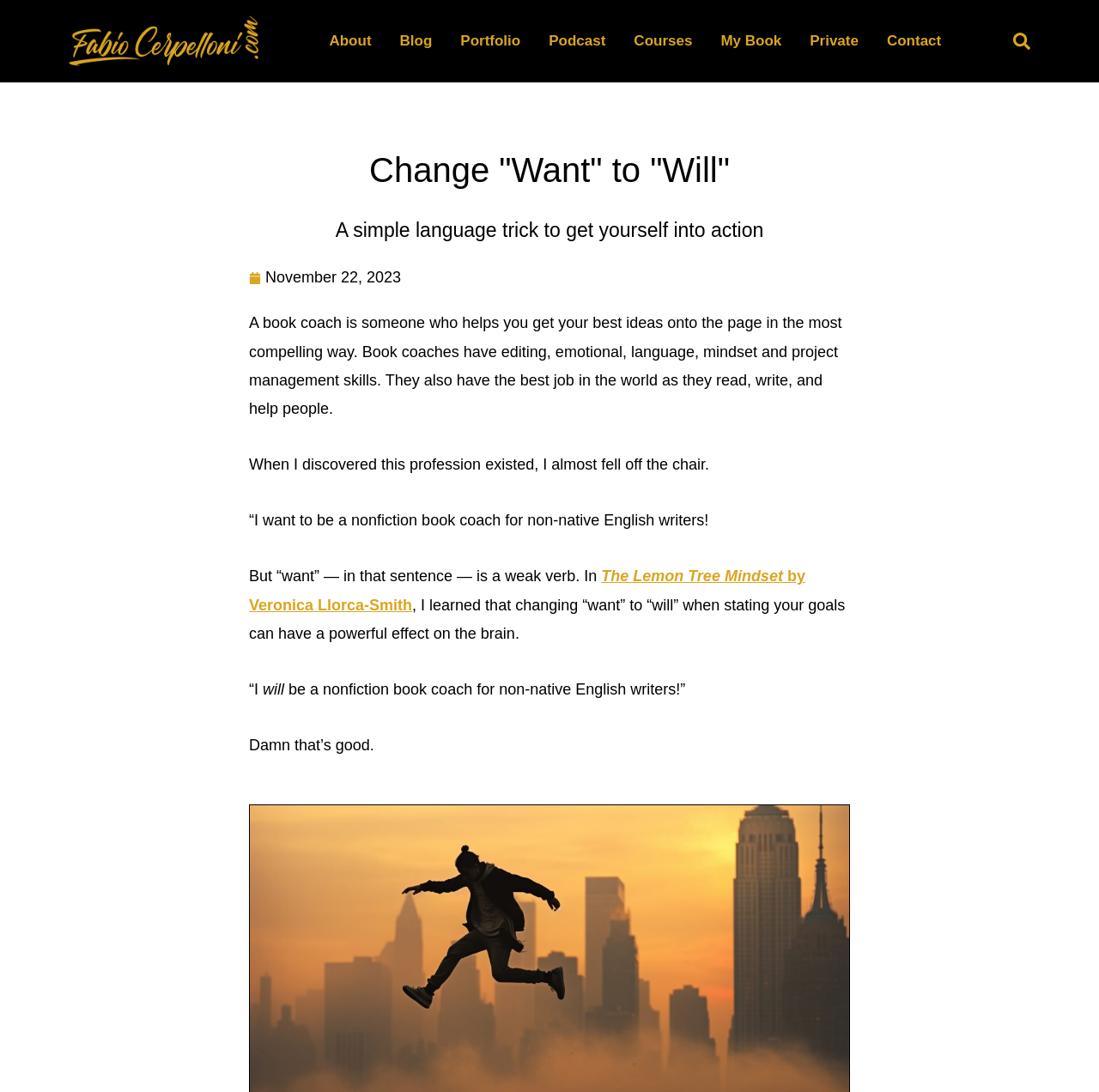What is the title of the book mentioned?
Please give a detailed and thorough answer to the question, covering all relevant points.

I found this answer by reading the text, which mentions 'The Lemon Tree Mindset by Veronica Llorca-Smith'. This sentence clearly mentions the title of the book, and I used this information to answer the question.